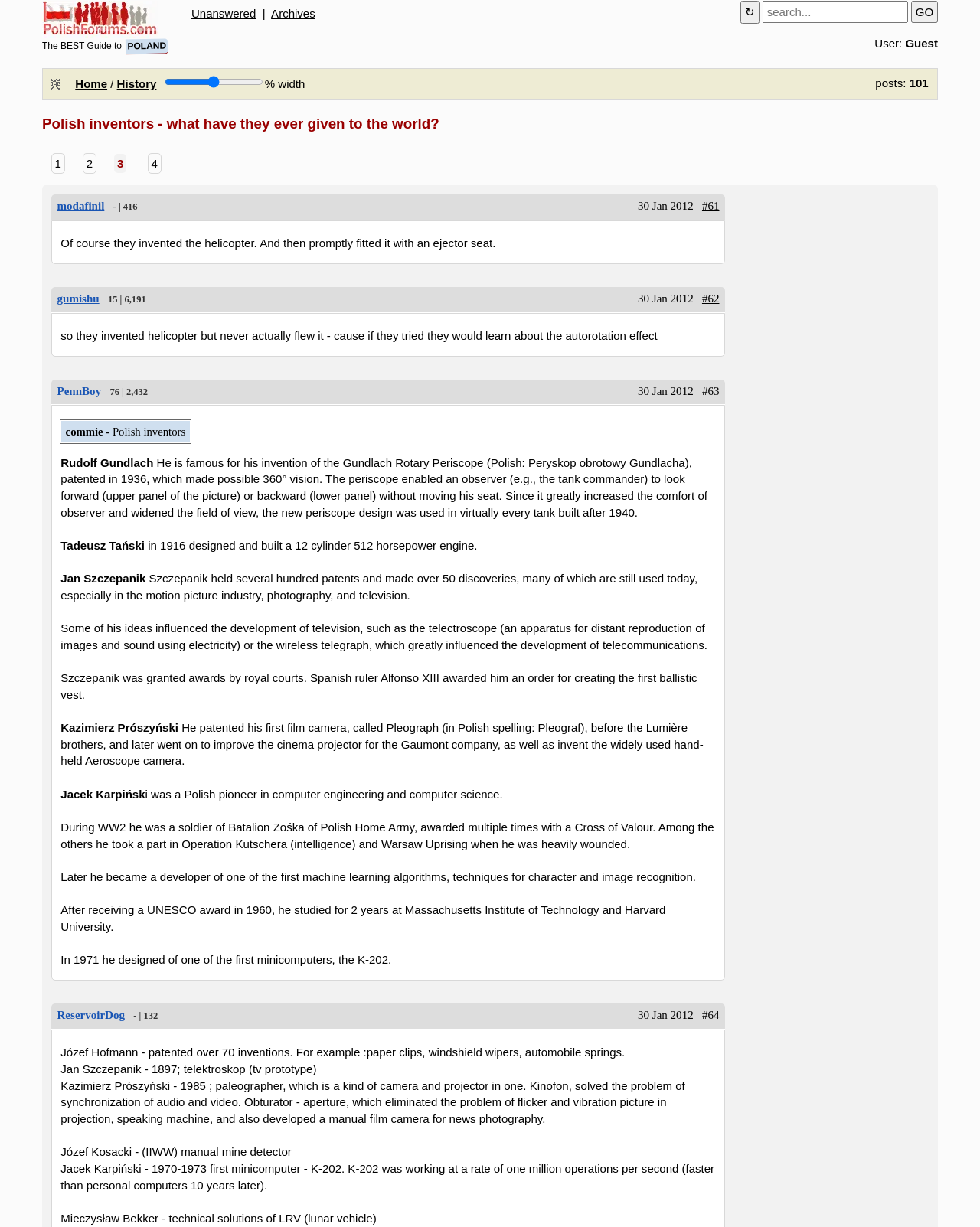Carefully observe the image and respond to the question with a detailed answer:
How many links are in the first article?

I examined the first article element on the webpage and counted the number of link elements within it. There are four link elements, each pointing to a different webpage or resource.